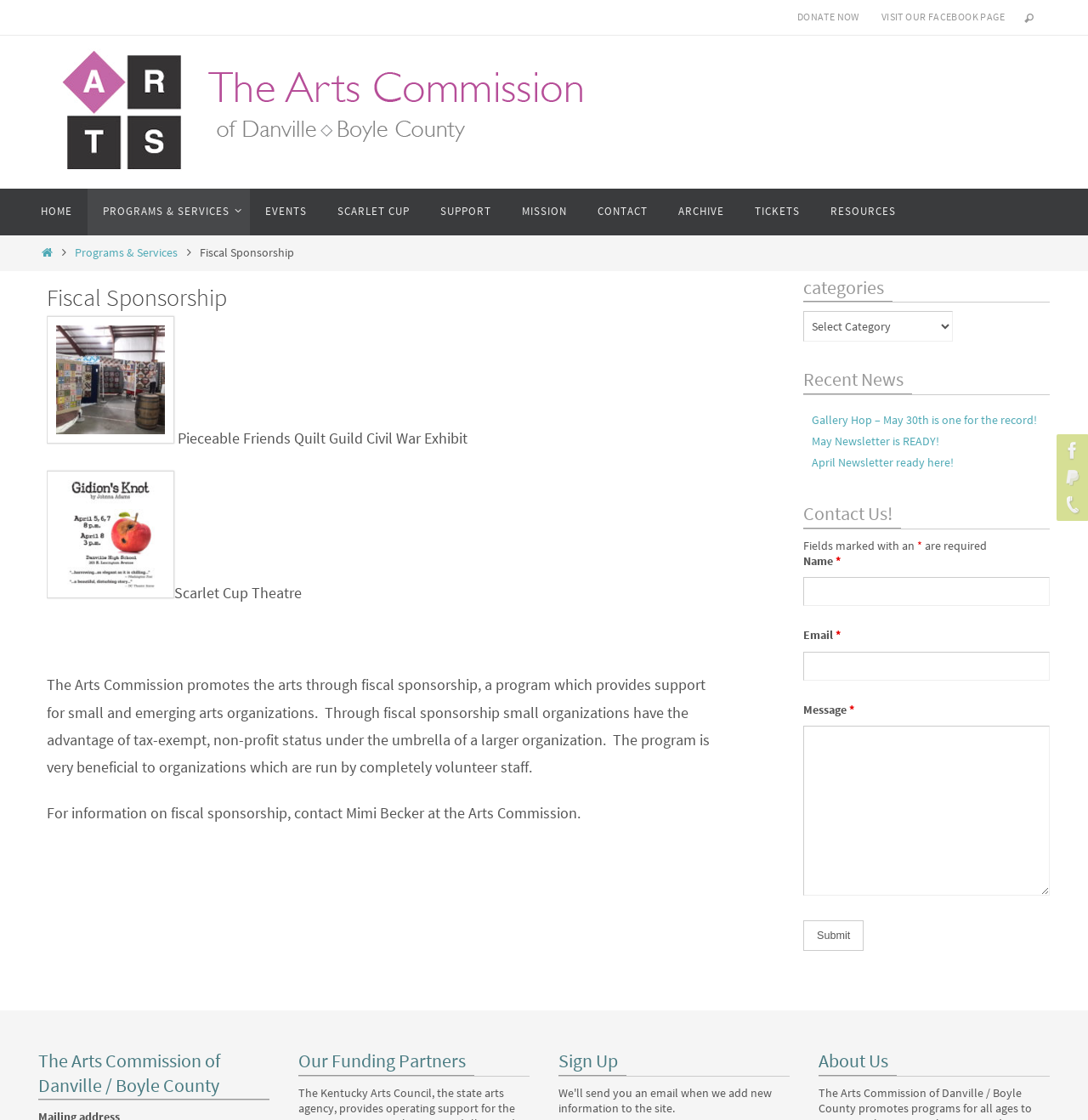Determine the bounding box of the UI component based on this description: "aria-describedby="nf-error-1" name="nf-field-1-textbox"". The bounding box coordinates should be four float values between 0 and 1, i.e., [left, top, right, bottom].

[0.738, 0.516, 0.965, 0.541]